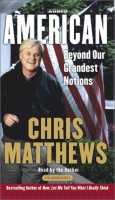Utilize the information from the image to answer the question in detail:
What is the publisher of the audiobook?

The audiobook is a part of Simon & Schuster Audio, a reputable publishing company, which is mentioned on the cover, indicating the credibility and quality of the audiobook.